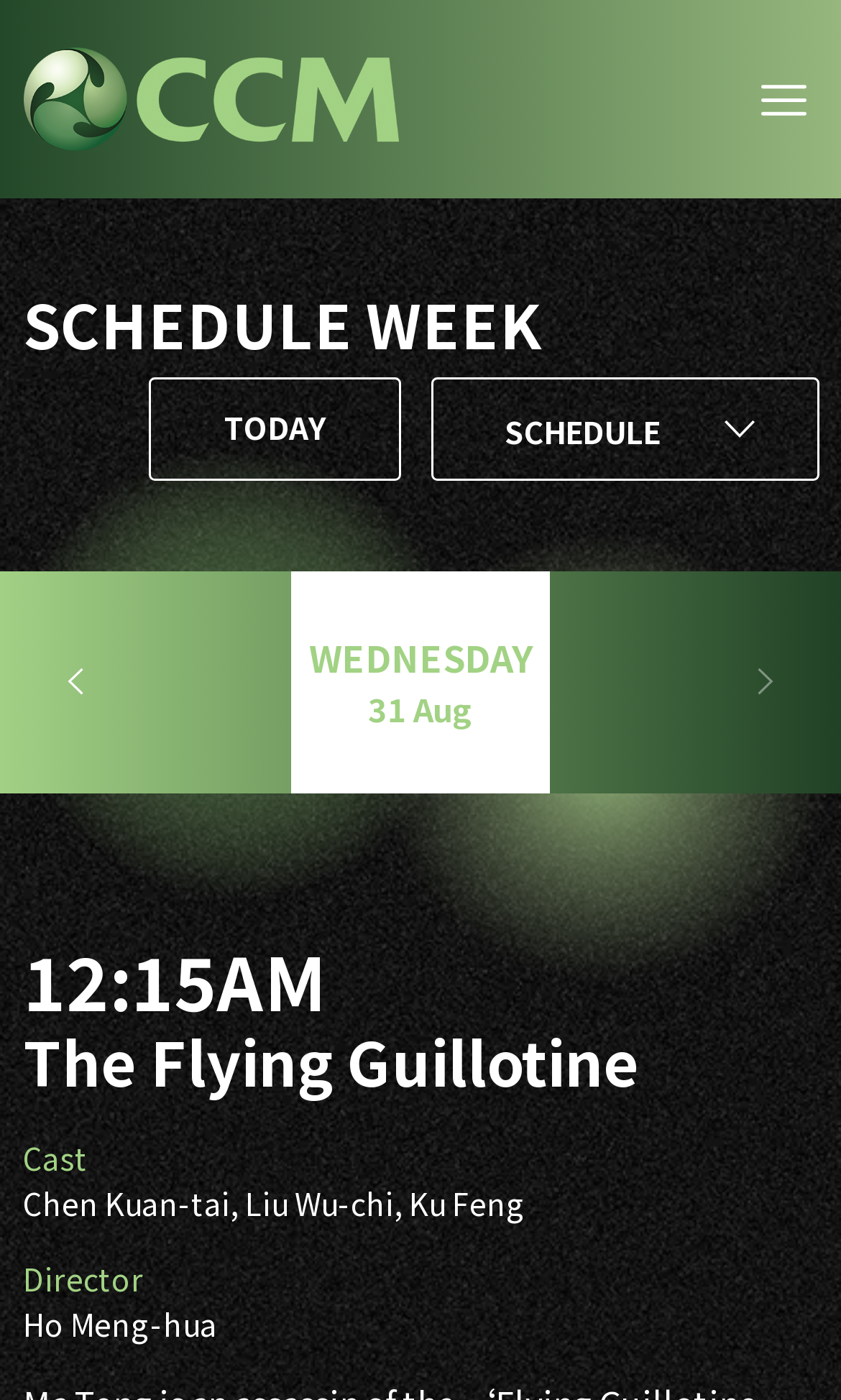What is the genre of the movies on this website?
Respond with a short answer, either a single word or a phrase, based on the image.

Multiple genres